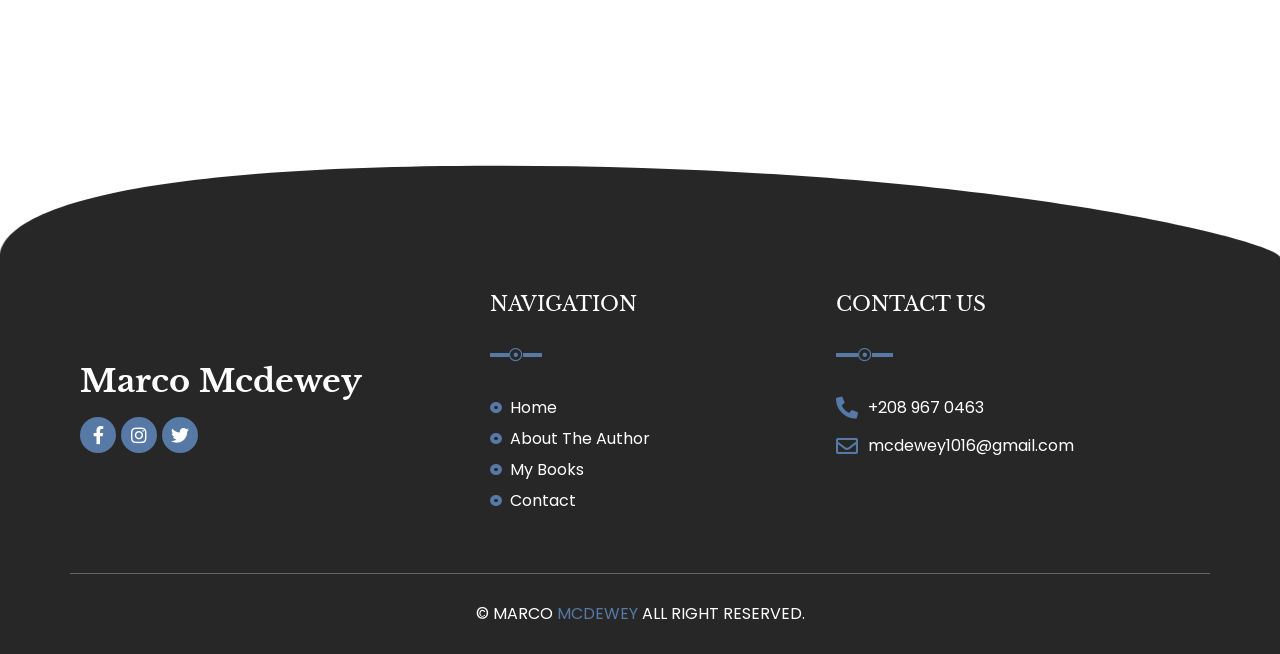Locate the bounding box coordinates of the area that needs to be clicked to fulfill the following instruction: "Check Marco Mcdewey's Twitter profile". The coordinates should be in the format of four float numbers between 0 and 1, namely [left, top, right, bottom].

[0.127, 0.637, 0.155, 0.692]